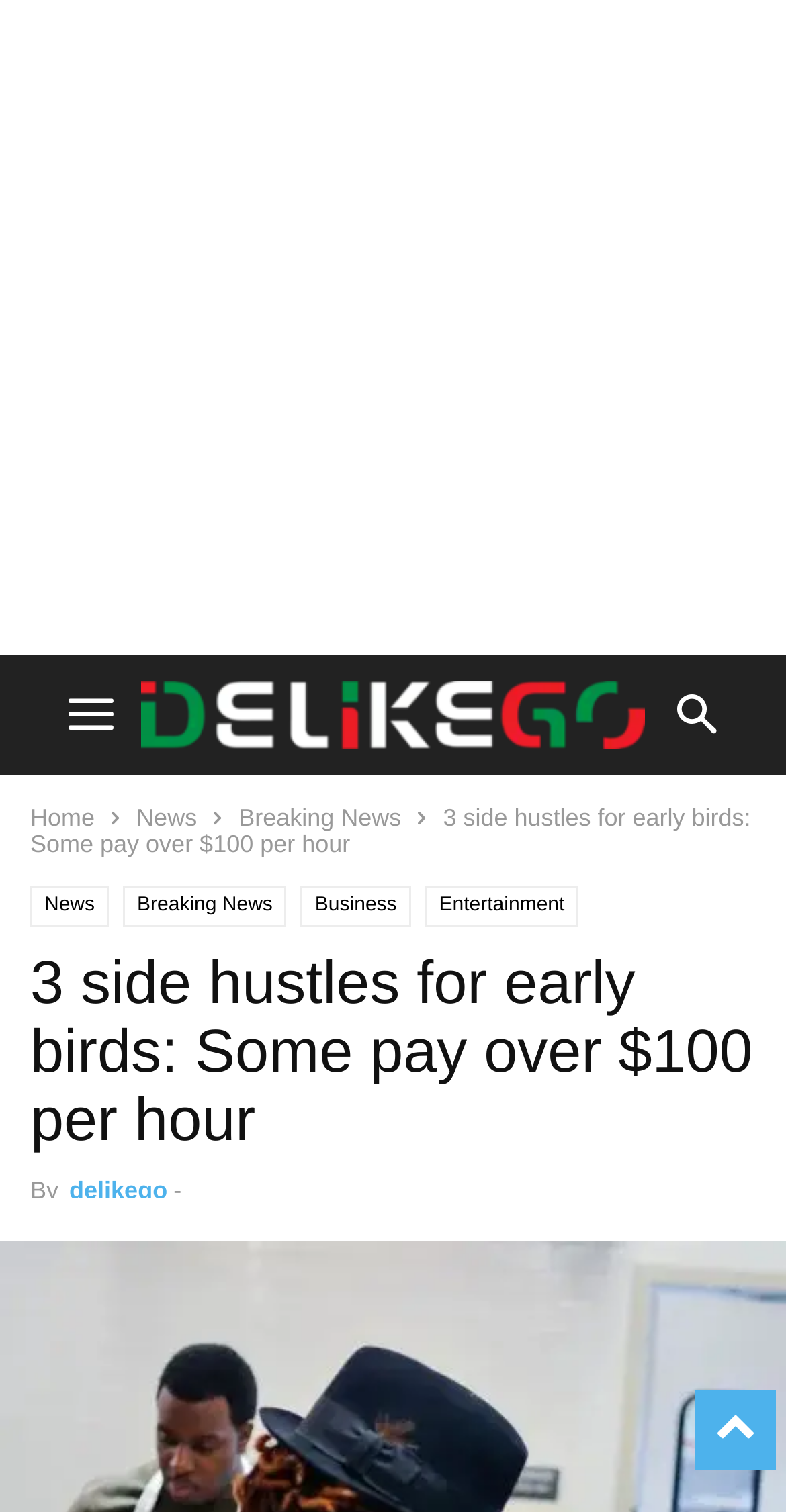Please specify the bounding box coordinates in the format (top-left x, top-left y, bottom-right x, bottom-right y), with all values as floating point numbers between 0 and 1. Identify the bounding box of the UI element described by: Breaking News

[0.304, 0.532, 0.511, 0.55]